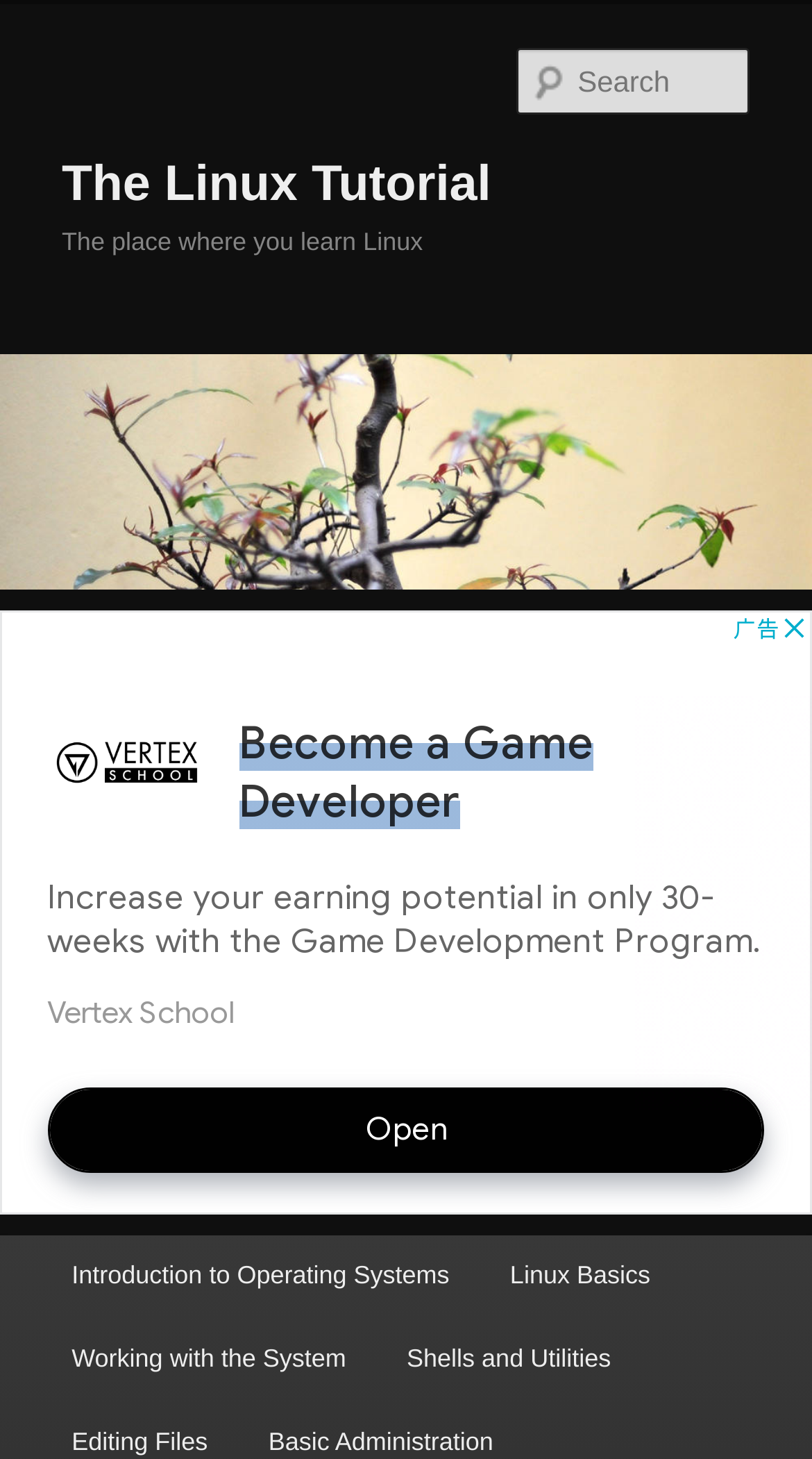Identify the bounding box coordinates for the element that needs to be clicked to fulfill this instruction: "learn about linux basics". Provide the coordinates in the format of four float numbers between 0 and 1: [left, top, right, bottom].

[0.591, 0.846, 0.838, 0.903]